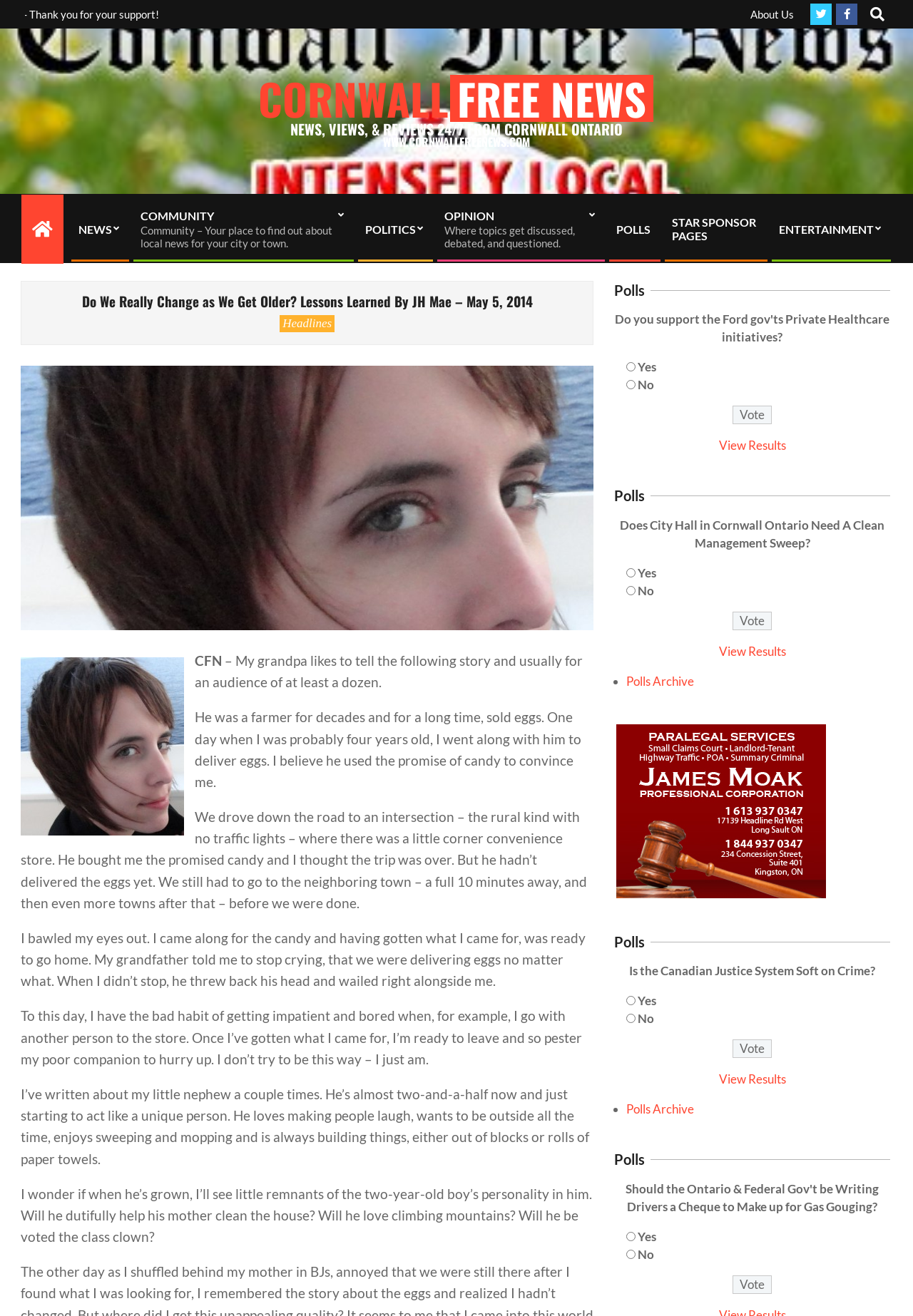Illustrate the webpage with a detailed description.

This webpage is an article from The Cornwall Free News, titled "Do We Really Change as We Get Older? Lessons Learned By JH Mae – May 5, 2014". At the top, there is a navigation menu with links to "About Us", "Search", and social media icons. Below this, there is a banner with the website's logo and a tagline.

The main content of the page is divided into two sections. On the left, there is a column with a heading "Primary Navigation Menu" that contains links to various categories such as "NEWS", "COMMUNITY", "POLITICS", "OPINION", and "ENTERTAINMENT". Below this, there is a section with a heading "Do We Really Change as We Get Older? Lessons Learned By JH Mae – May 5, 2014" that contains the article's content.

The article is a personal reflection on the author's experiences and lessons learned from their grandfather. The text is divided into several paragraphs, with a few images and a heading "Headlines" in between. The article discusses the author's childhood memories, their grandfather's story, and how it relates to their own life and personality.

On the right side of the page, there is a section dedicated to polls. There are several polls with questions such as "Does City Hall in Cornwall Ontario Need A Clean Management Sweep?" and "Is the Canadian Justice System Soft on Crime?". Each poll has two options, "Yes" and "No", with a "Vote" button below. There are also links to "View Results" and "Polls Archive".

At the bottom of the page, there is a section with links to more articles and a list of contributors, including Jim Moak.